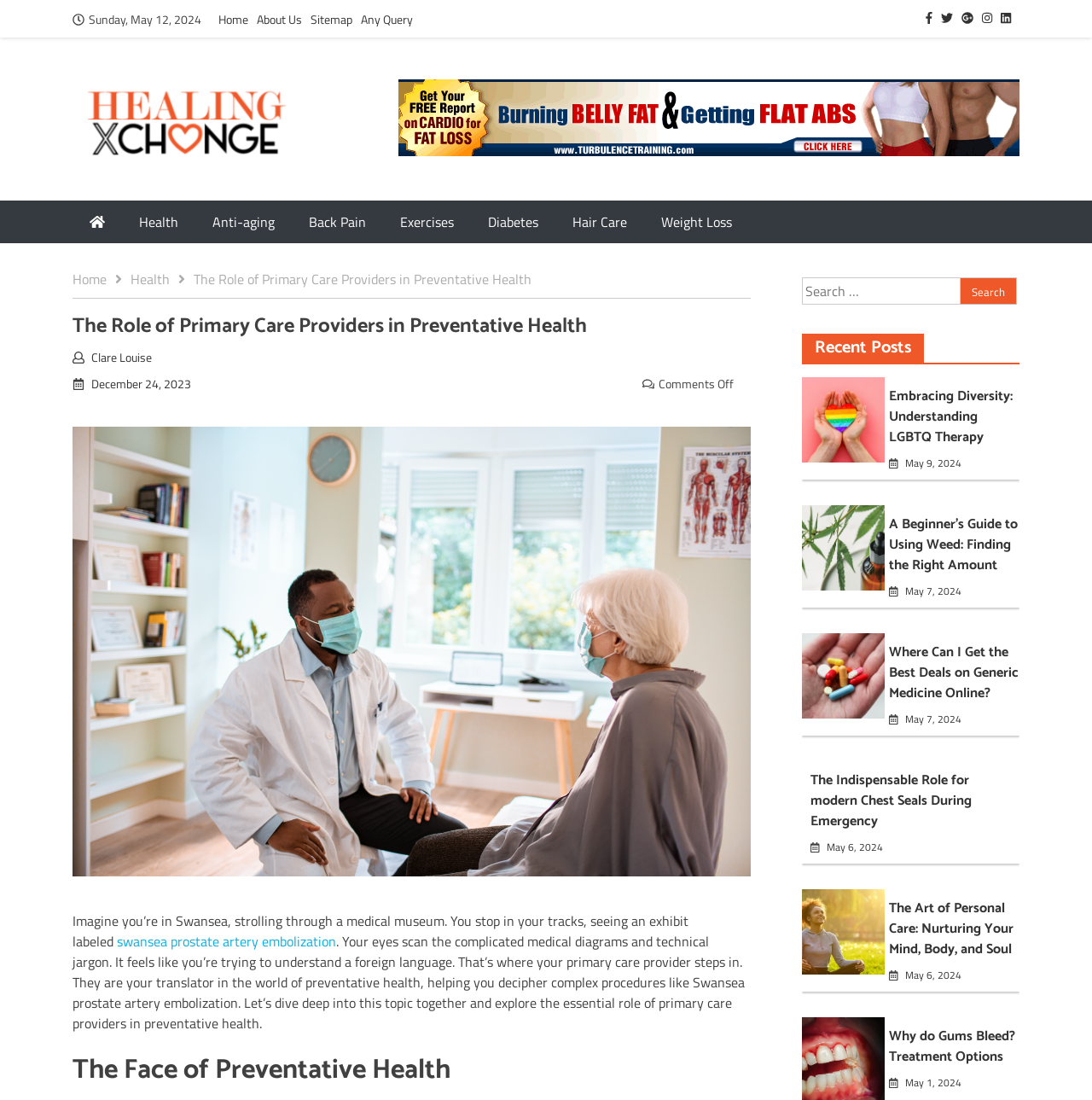Please reply with a single word or brief phrase to the question: 
What is the purpose of the search bar?

To search for content